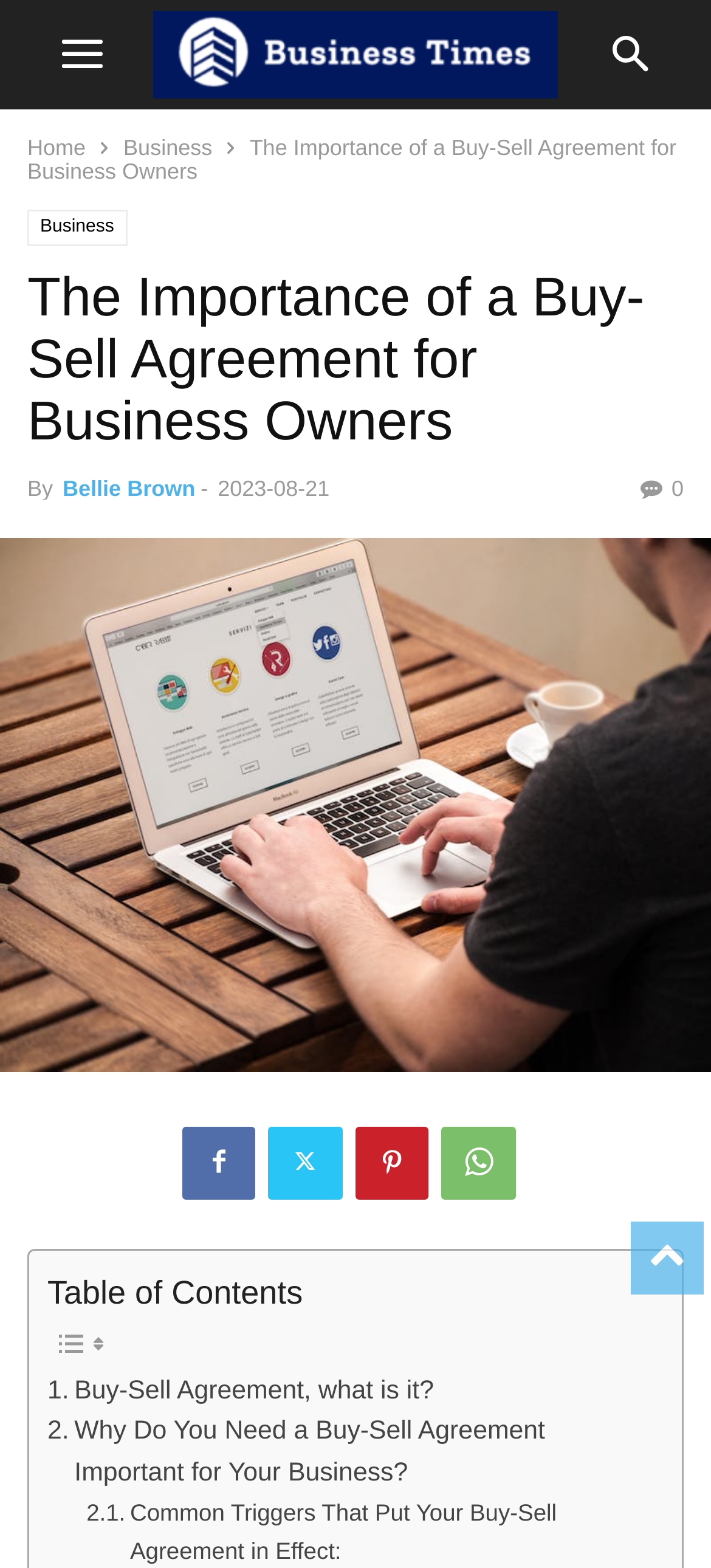Please identify the bounding box coordinates of the area that needs to be clicked to fulfill the following instruction: "read about buy-sell agreement."

[0.067, 0.874, 0.61, 0.9]